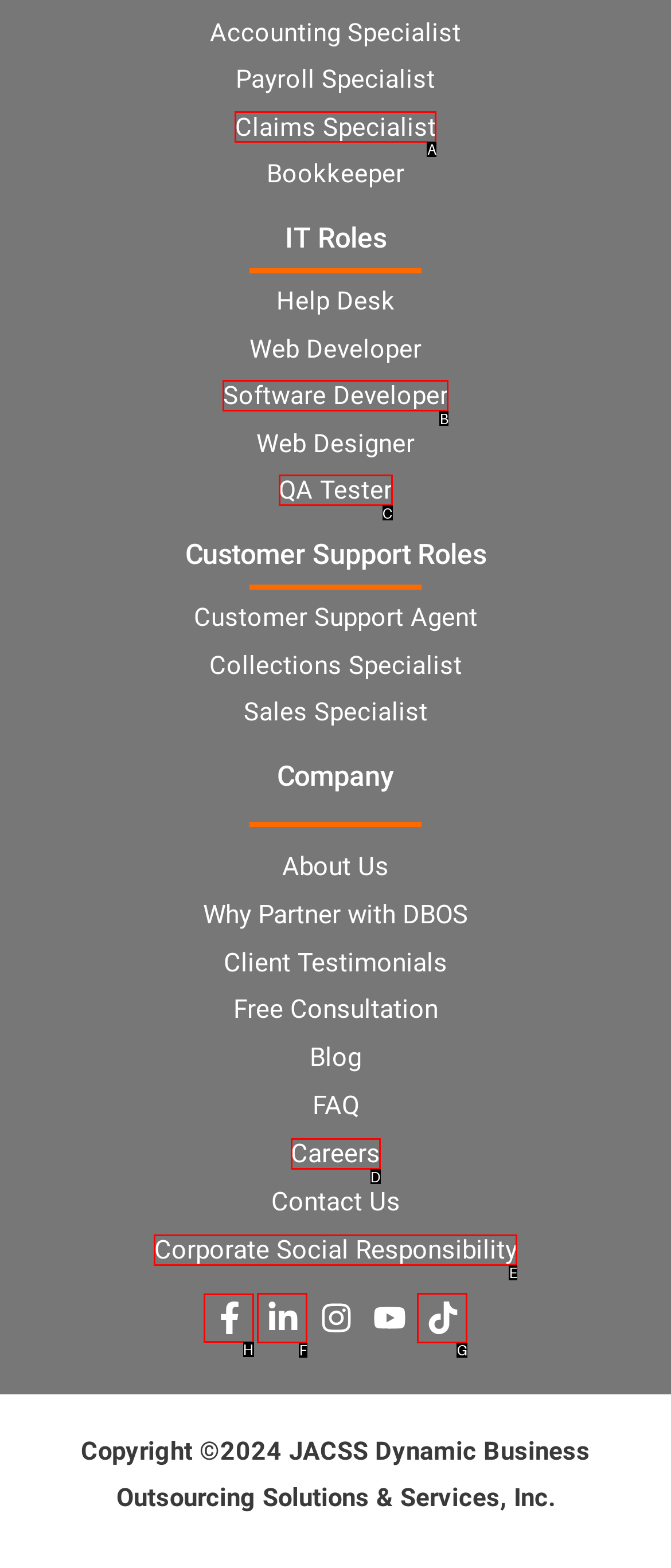Provide the letter of the HTML element that you need to click on to perform the task: view June 2022.
Answer with the letter corresponding to the correct option.

None